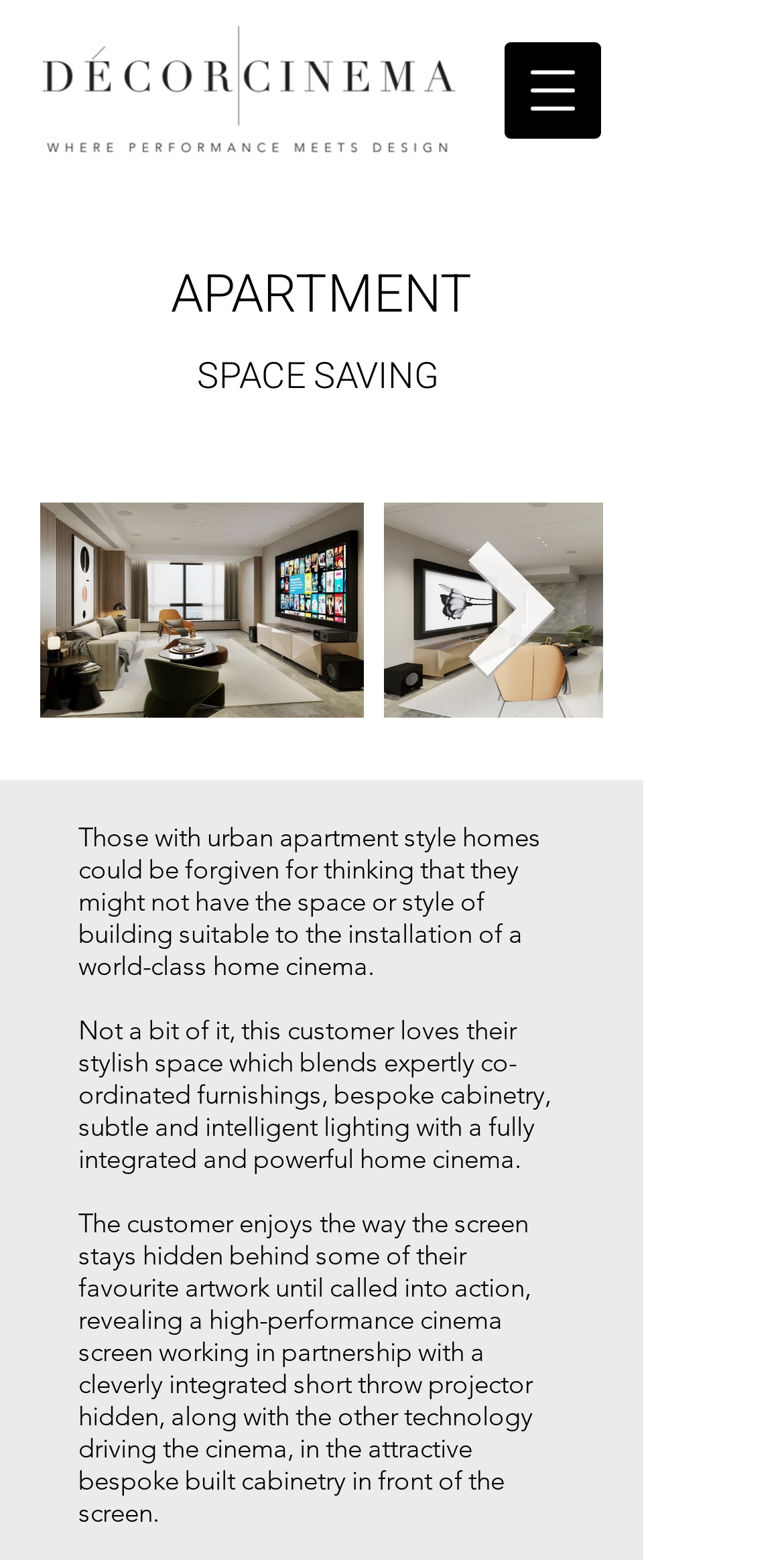Offer an extensive depiction of the webpage and its key elements.

The webpage is about apartment space saving and decor, specifically showcasing a home cinema system. At the top left, there is a logo of "2 New Master" with a link to the website. Next to it, there is a heading that reads "APARTMENT SPACE SAVING". 

Below the logo and heading, there are two images side by side, taking up most of the width of the page. The left image is of a room with a hidden screen, and the right image is of a projector and cabinetry. 

Above these images, there is a button to open a navigation menu at the top right. Below the images, there is a button to navigate to the next item. 

The main content of the page is a paragraph of text that describes the customer's experience with the hidden screen and the technology behind it, including a short throw projector and bespoke cabinetry. This text is located at the bottom of the page, spanning about two-thirds of the width.